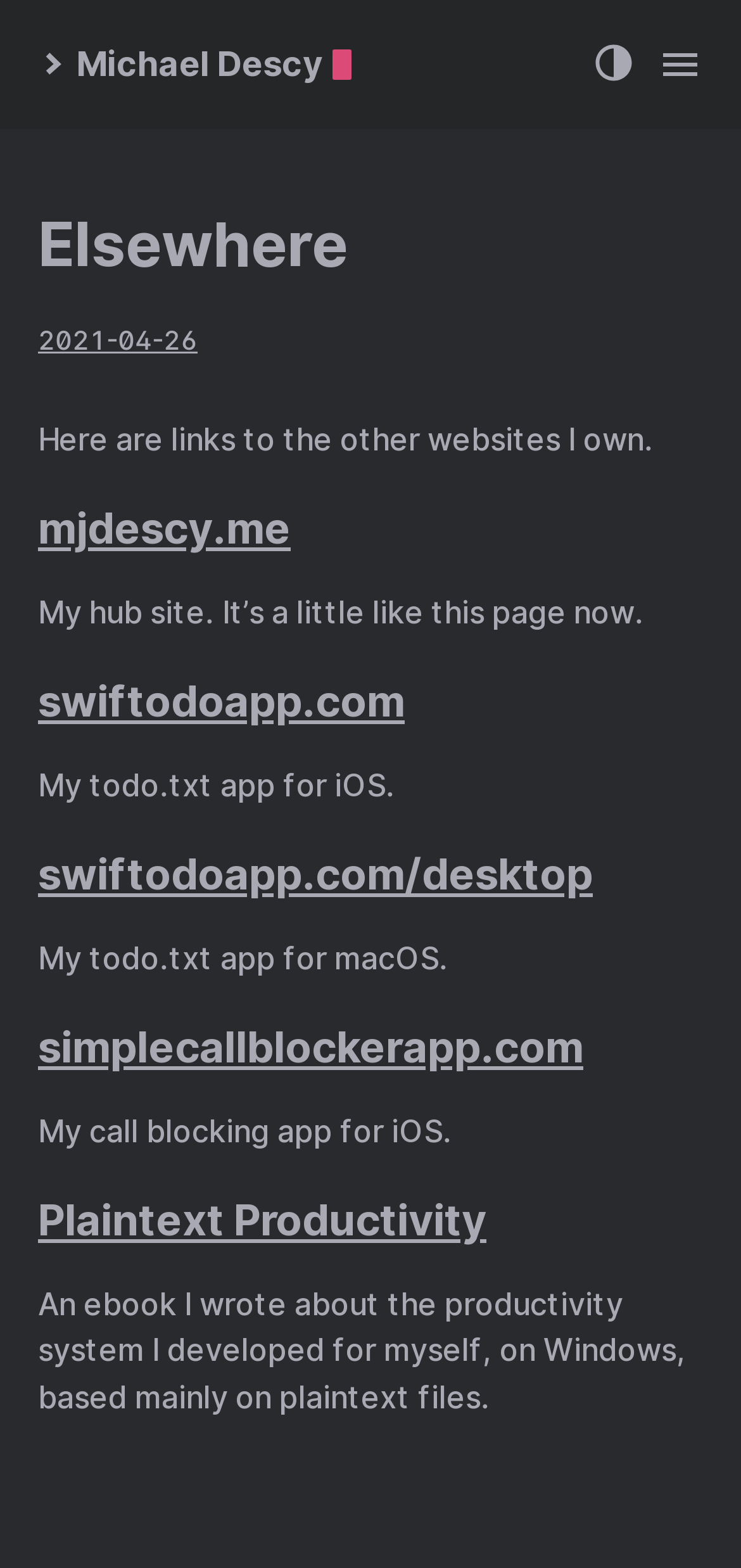Respond to the following question using a concise word or phrase: 
What is the topic of the ebook 'Plaintext Productivity'?

Productivity system